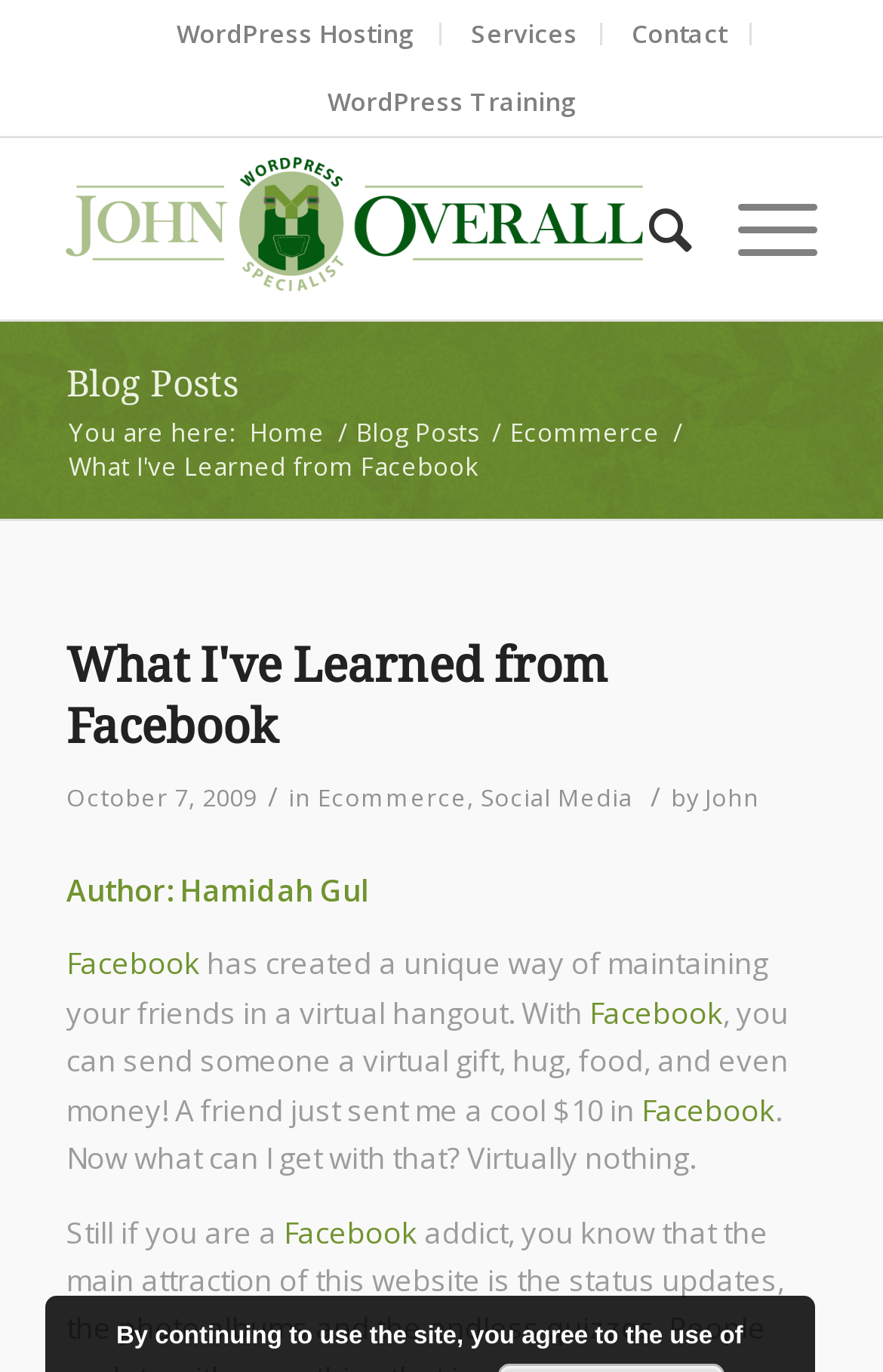Locate and extract the headline of this webpage.

What I've Learned from Facebook